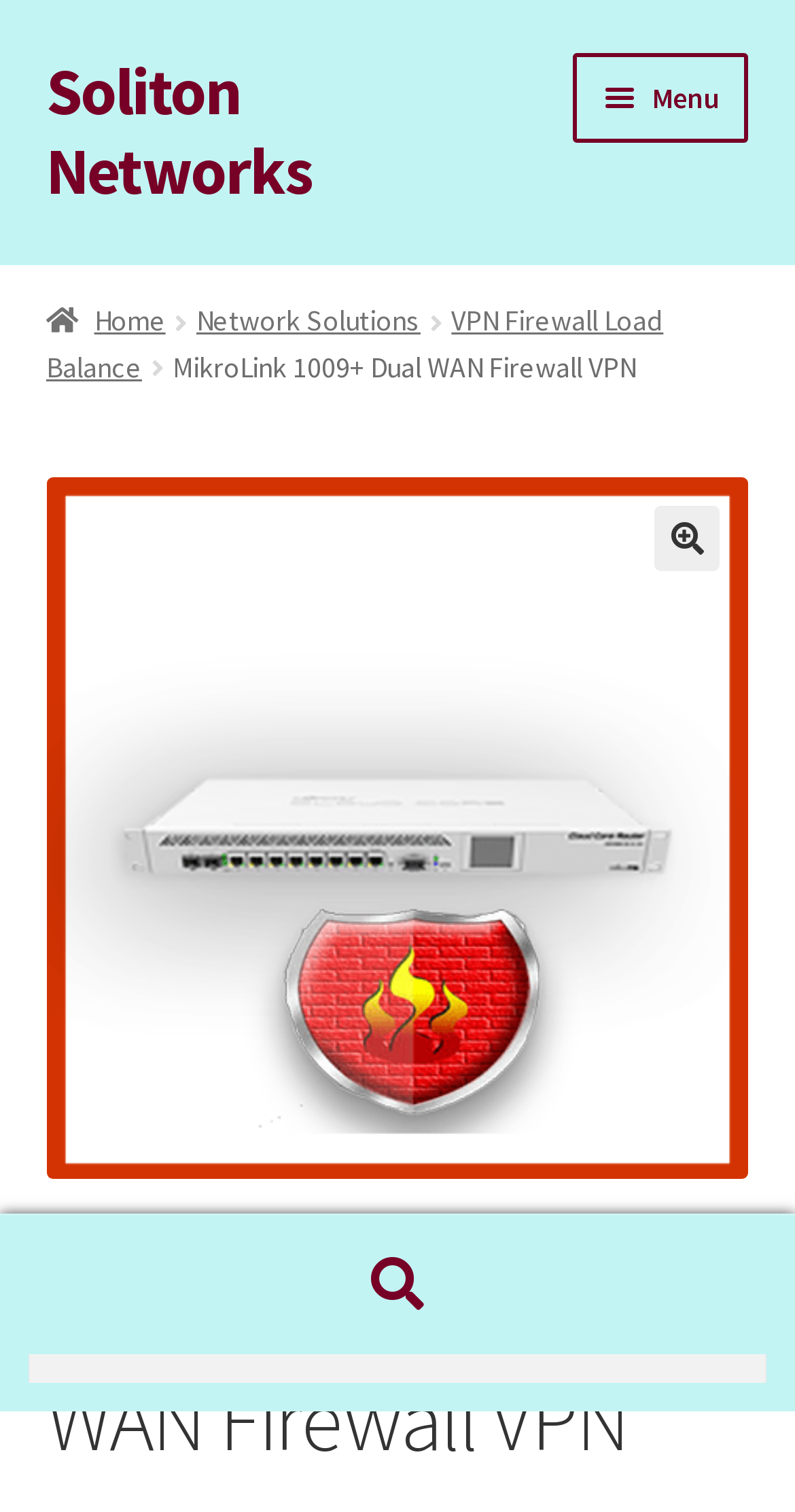Bounding box coordinates are specified in the format (top-left x, top-left y, bottom-right x, bottom-right y). All values are floating point numbers bounded between 0 and 1. Please provide the bounding box coordinate of the region this sentence describes: Expand child menu

[0.8, 0.358, 0.942, 0.419]